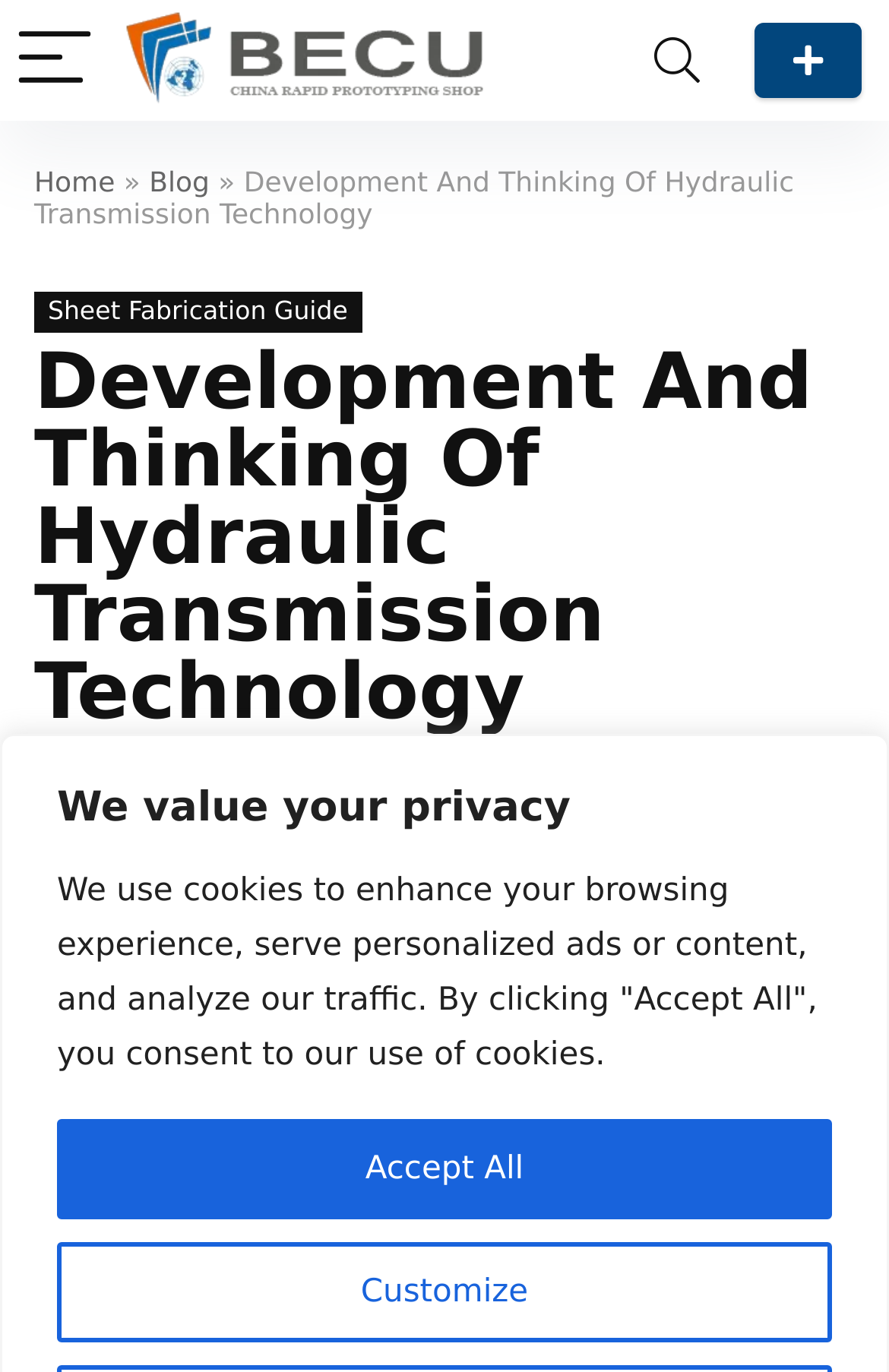What is the purpose of the 'Customize' button?
Please analyze the image and answer the question with as much detail as possible.

I inferred the answer by considering the context of the 'We value your privacy' heading and the presence of the 'Accept All' button nearby, suggesting that the 'Customize' button is related to customizing privacy settings.